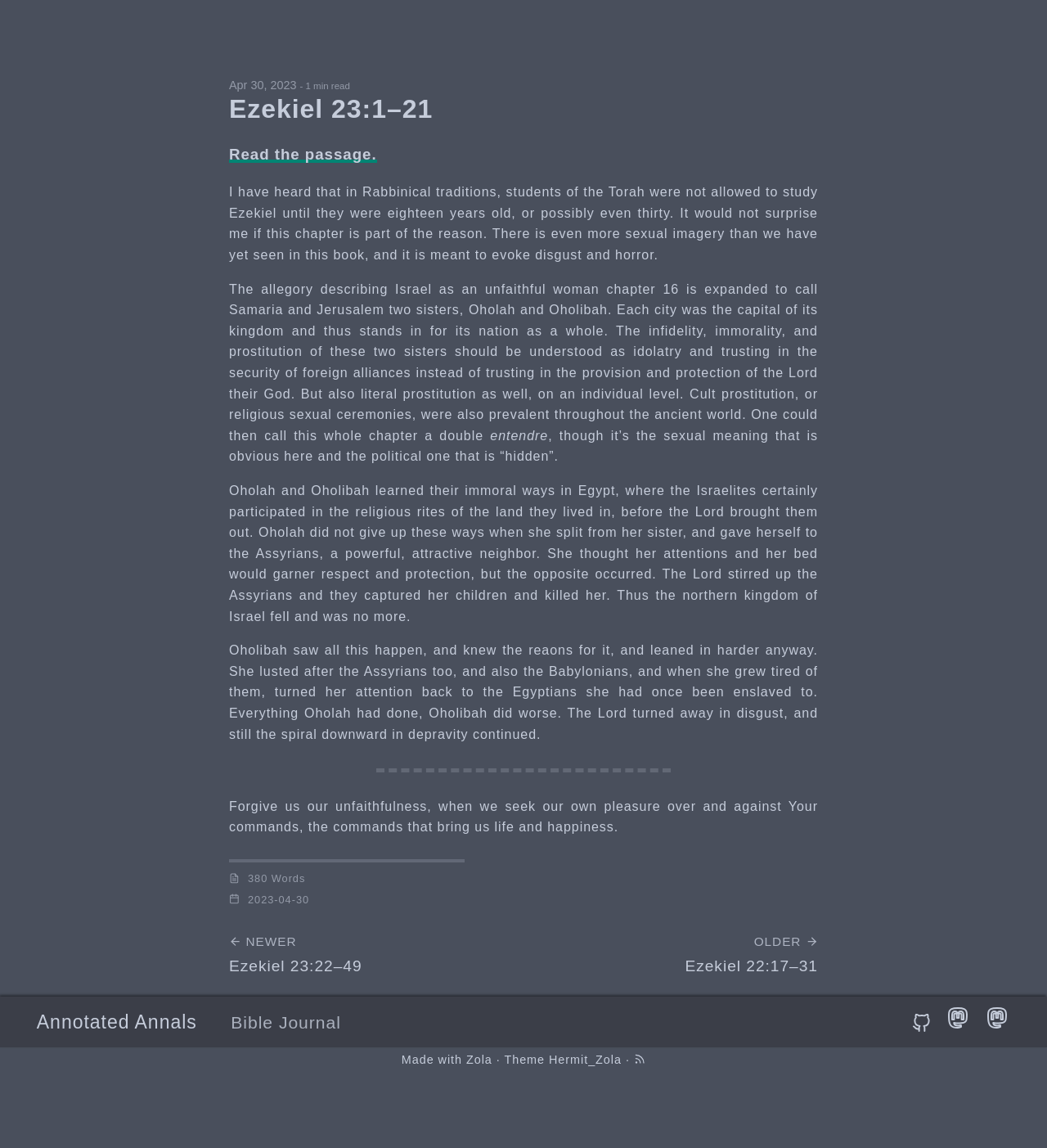What is the name of the author of this article?
Use the image to answer the question with a single word or phrase.

Lyle Mantooth